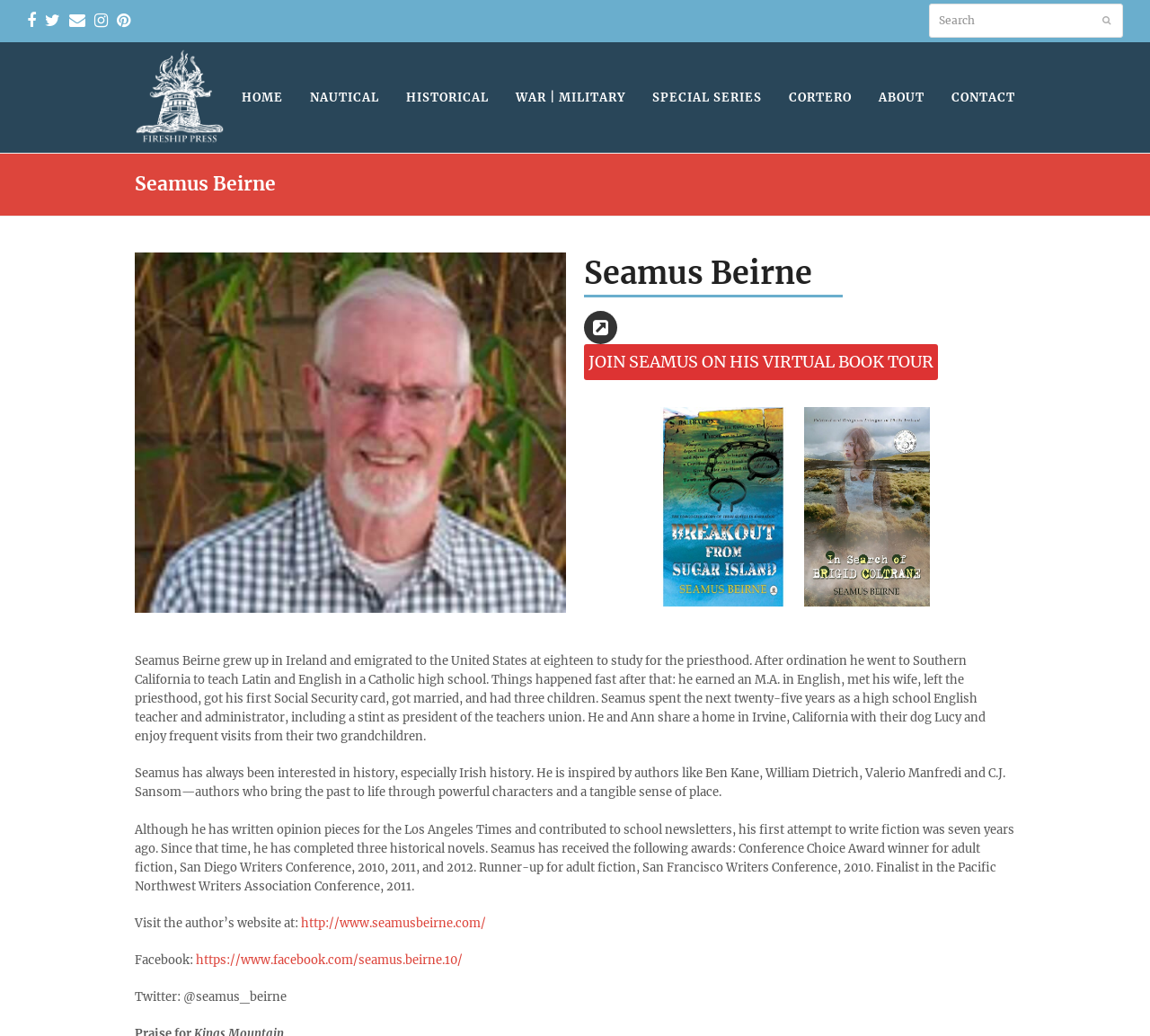From the image, can you give a detailed response to the question below:
What is the name of Seamus Beirne's dog?

I read the biography of Seamus Beirne and found that he shares a home with his dog Lucy, which indicates that the name of his dog is Lucy.